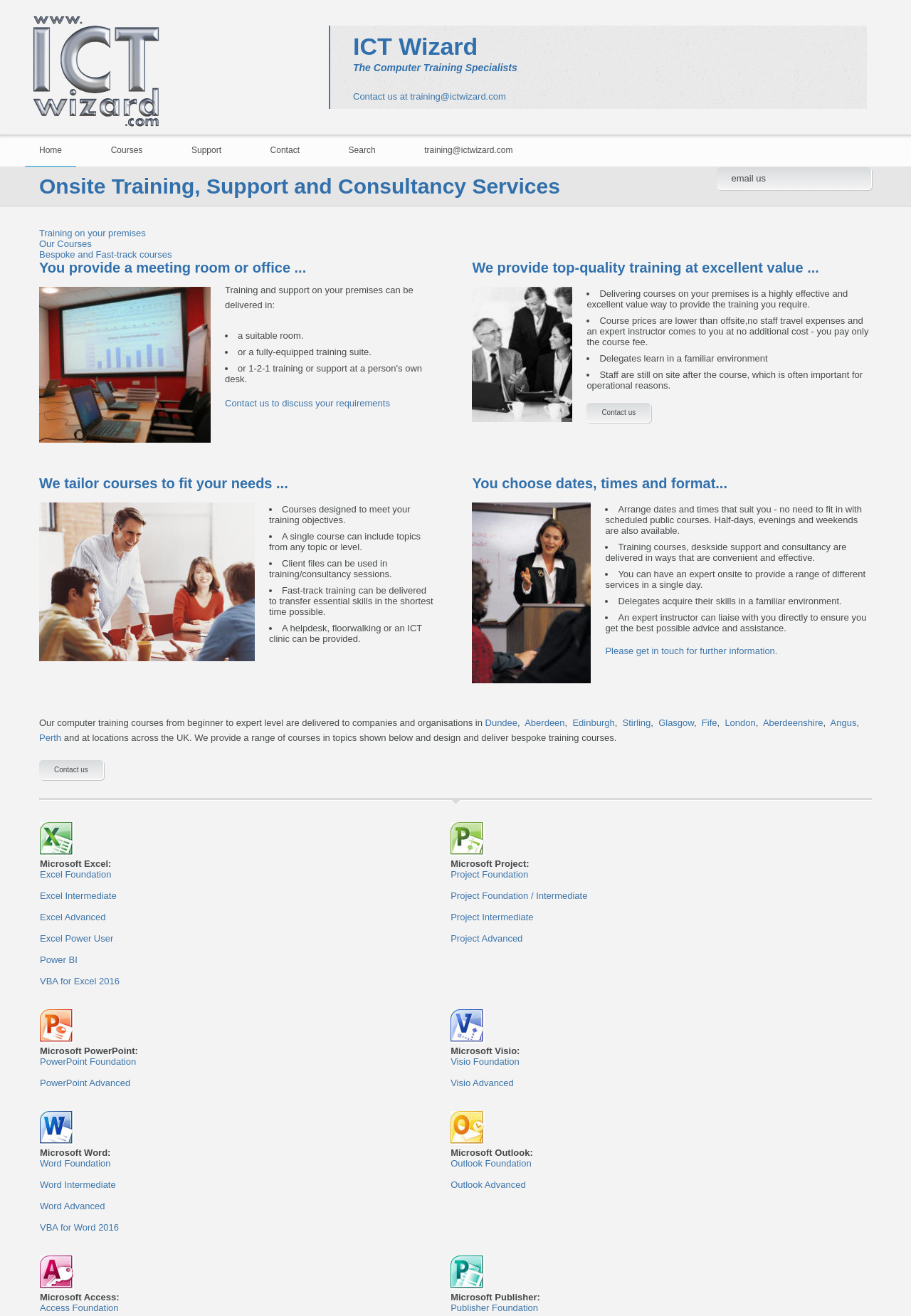Could you highlight the region that needs to be clicked to execute the instruction: "Click the 'Report Store' link"?

None